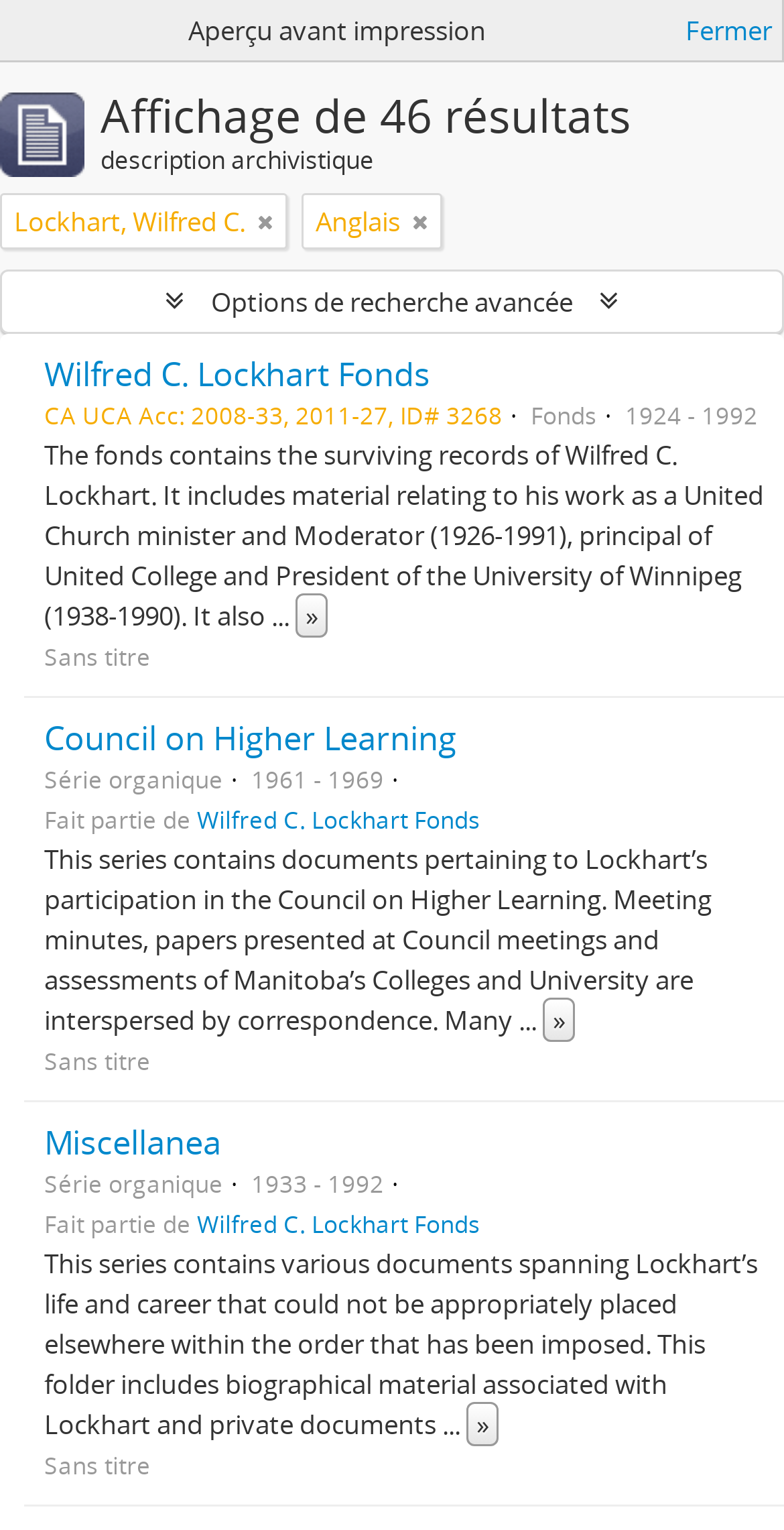What is the title of the second result?
Give a detailed response to the question by analyzing the screenshot.

The answer can be found in the link 'Council on Higher Learning' which is located in the second article section.